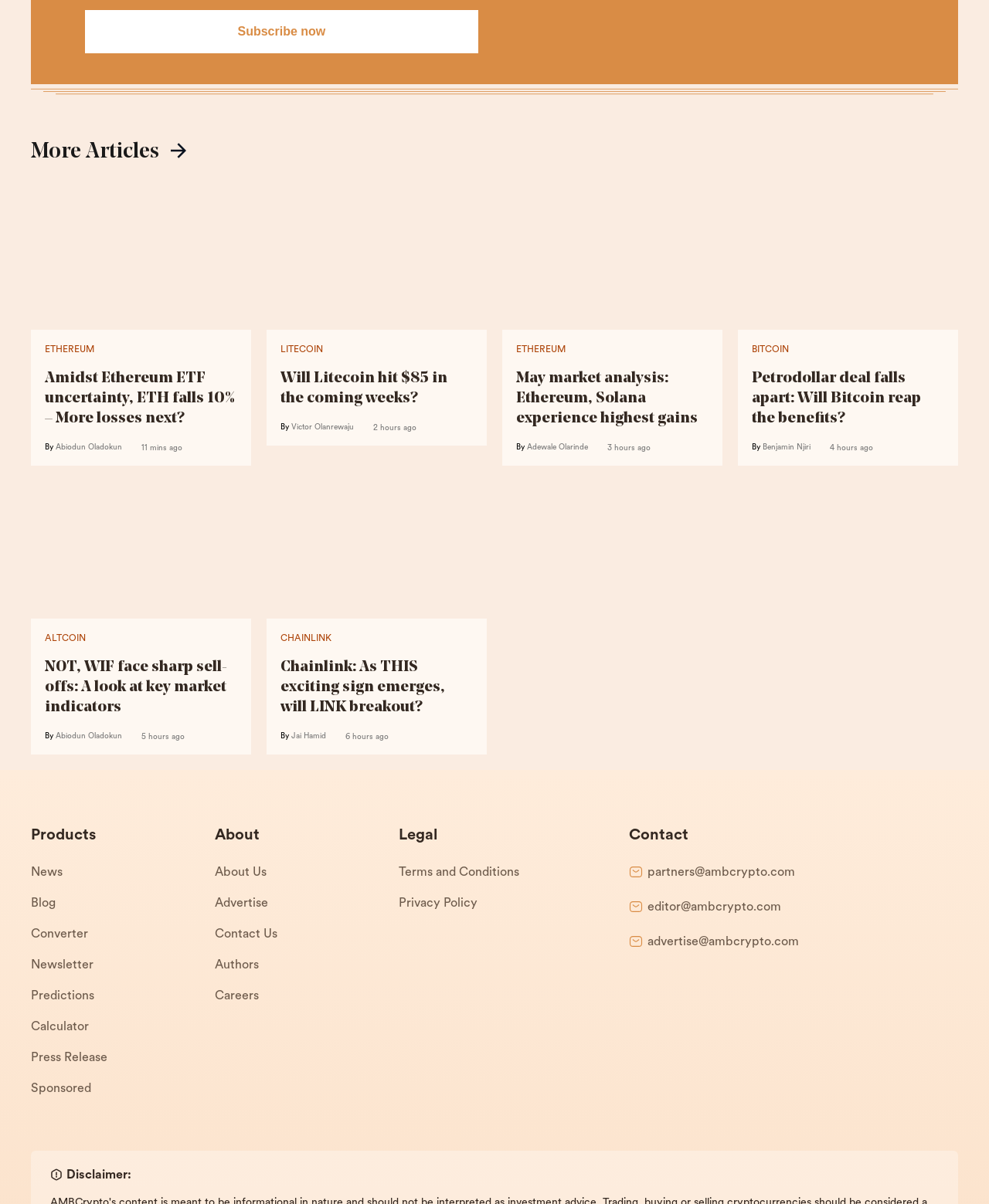What type of website is this?
Carefully analyze the image and provide a thorough answer to the question.

This website appears to be a cryptocurrency news website, as it features various articles and news stories related to cryptocurrencies such as Ethereum, Litecoin, and Bitcoin.